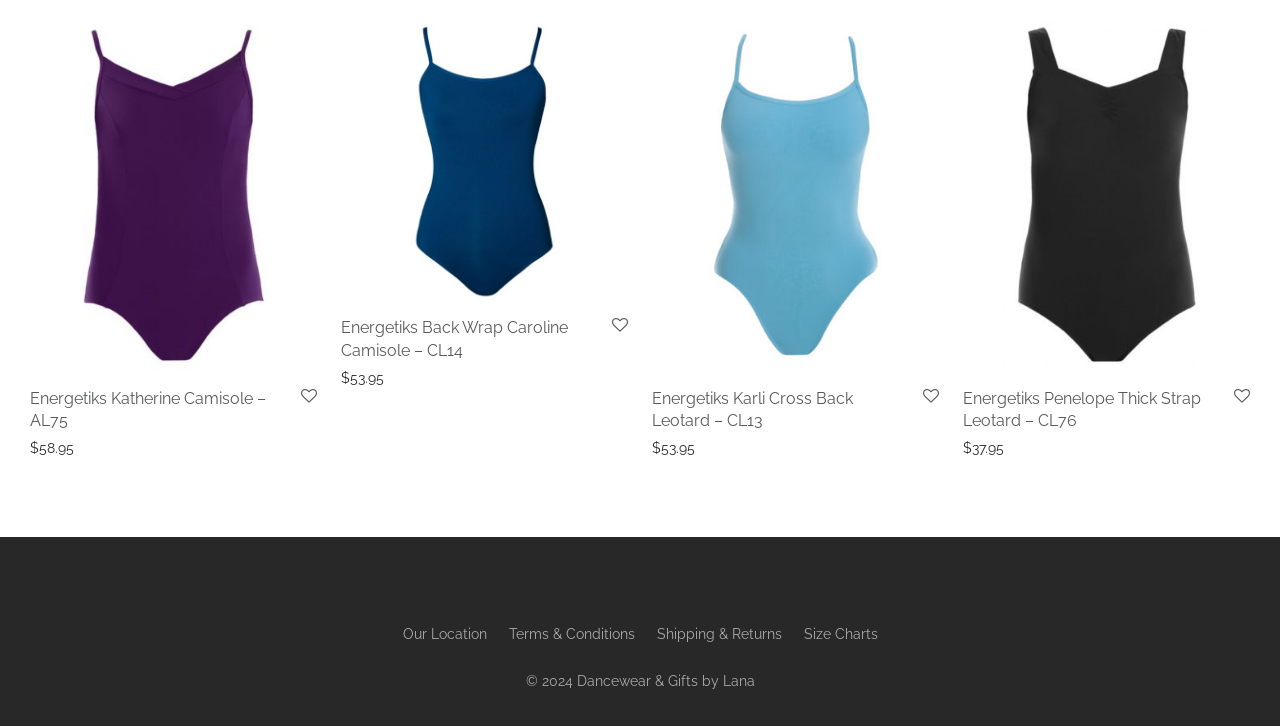What is the price of Energetiks Karli Cross Back Leotard – CL13? Based on the screenshot, please respond with a single word or phrase.

$53.95